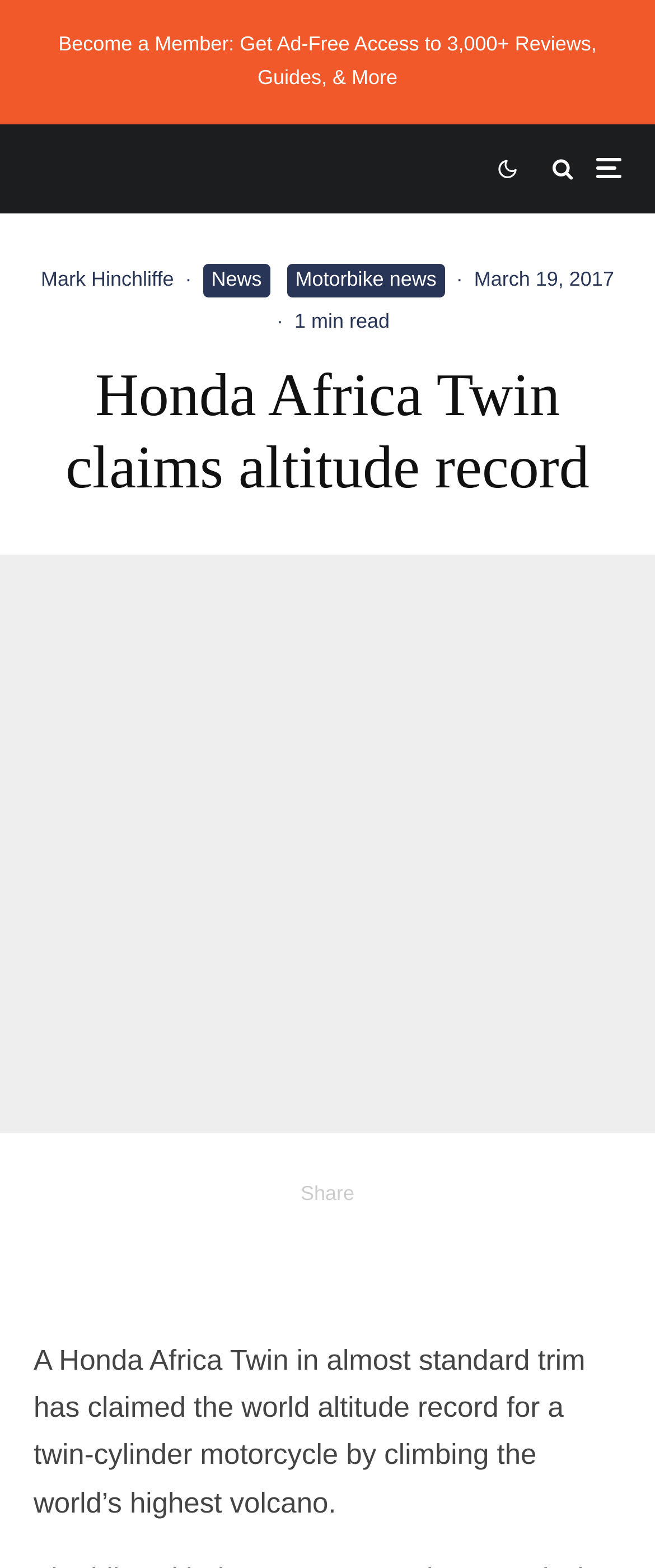What is the date of the article?
Refer to the image and provide a concise answer in one word or phrase.

March 19, 2017